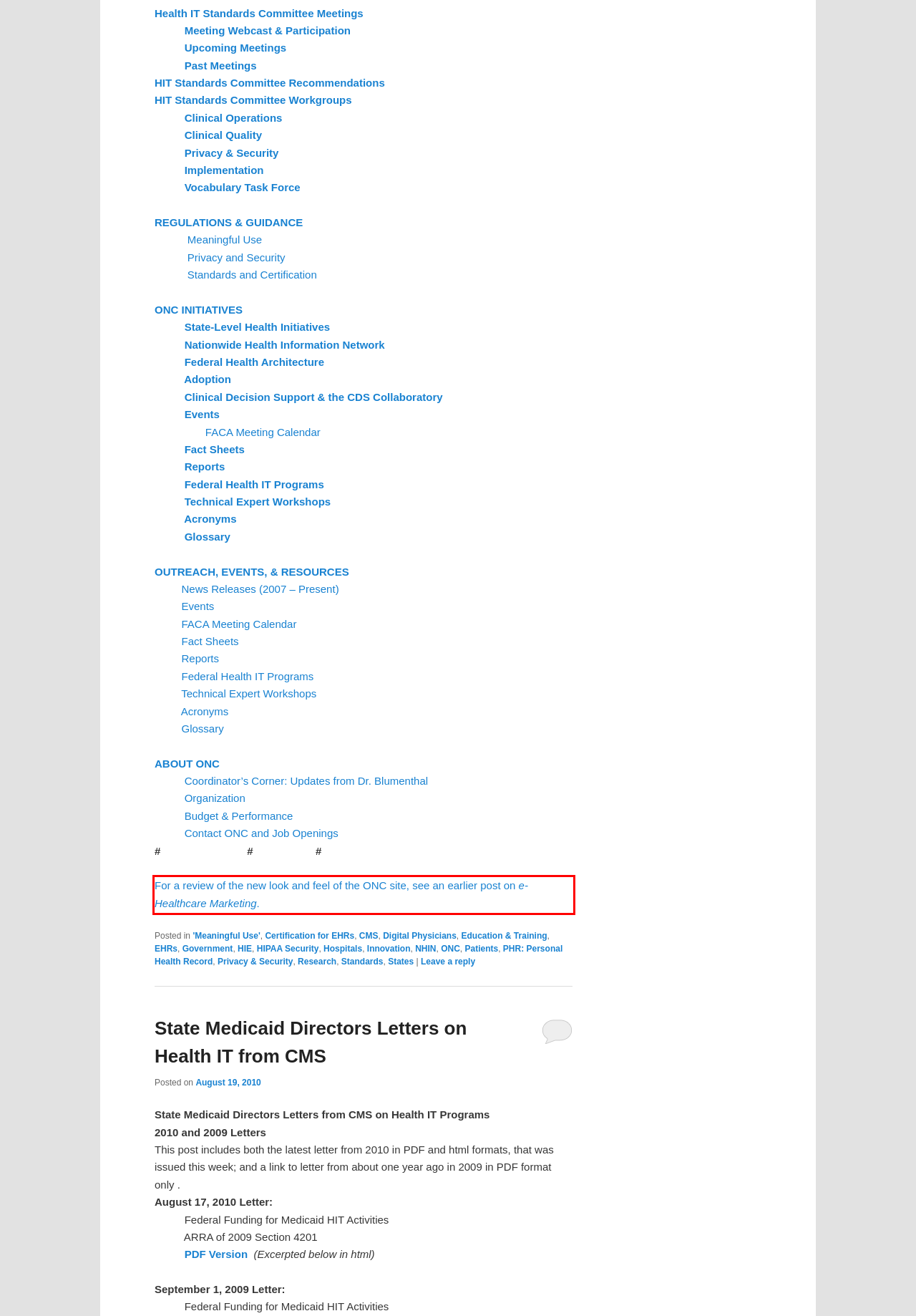Please take the screenshot of the webpage, find the red bounding box, and generate the text content that is within this red bounding box.

For a review of the new look and feel of the ONC site, see an earlier post on e-Healthcare Marketing.